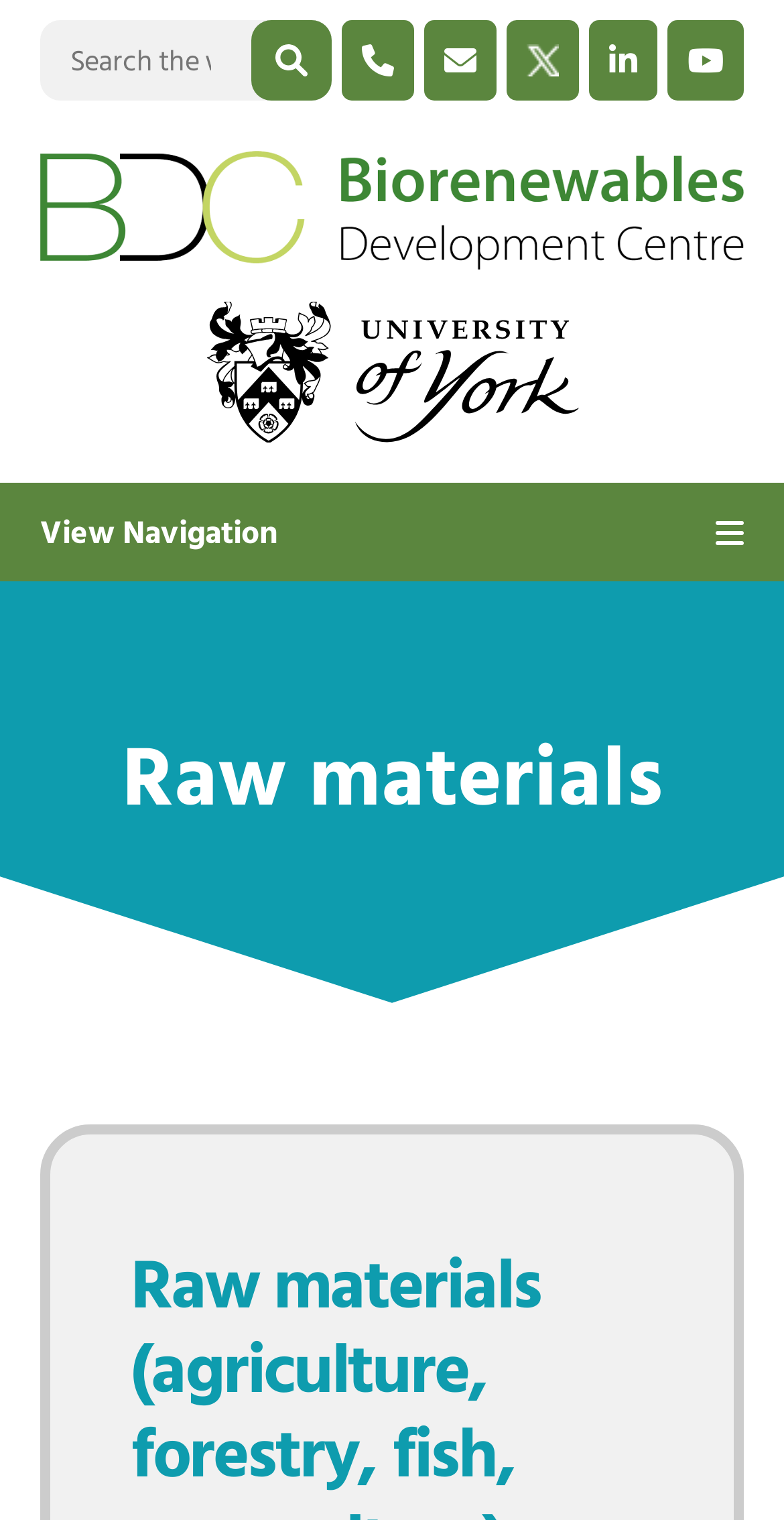Determine the bounding box coordinates for the element that should be clicked to follow this instruction: "Go to Raw materials page". The coordinates should be given as four float numbers between 0 and 1, in the format [left, top, right, bottom].

[0.051, 0.488, 0.949, 0.607]